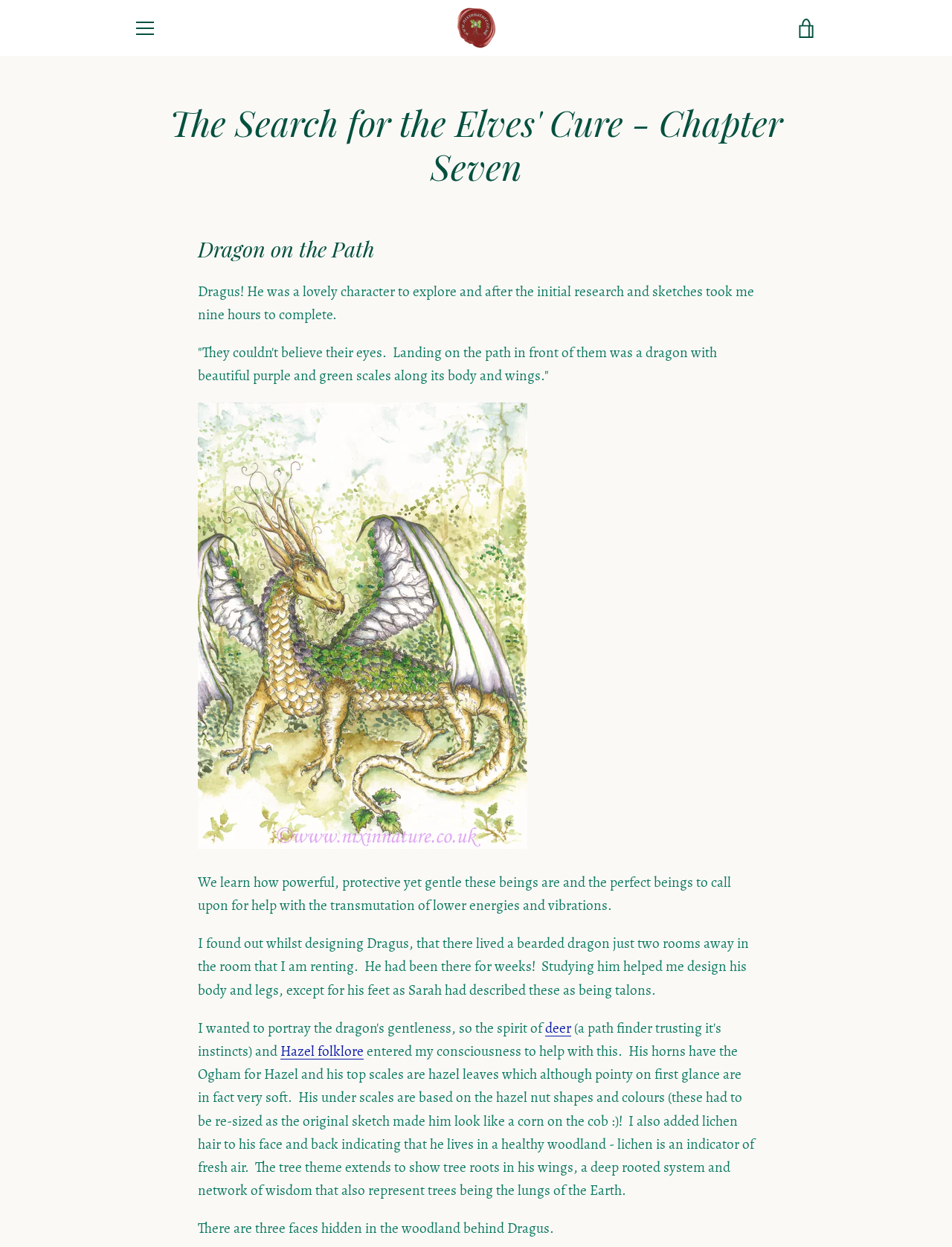Identify the bounding box coordinates of the specific part of the webpage to click to complete this instruction: "Click the 'MENU' button".

[0.133, 0.007, 0.172, 0.037]